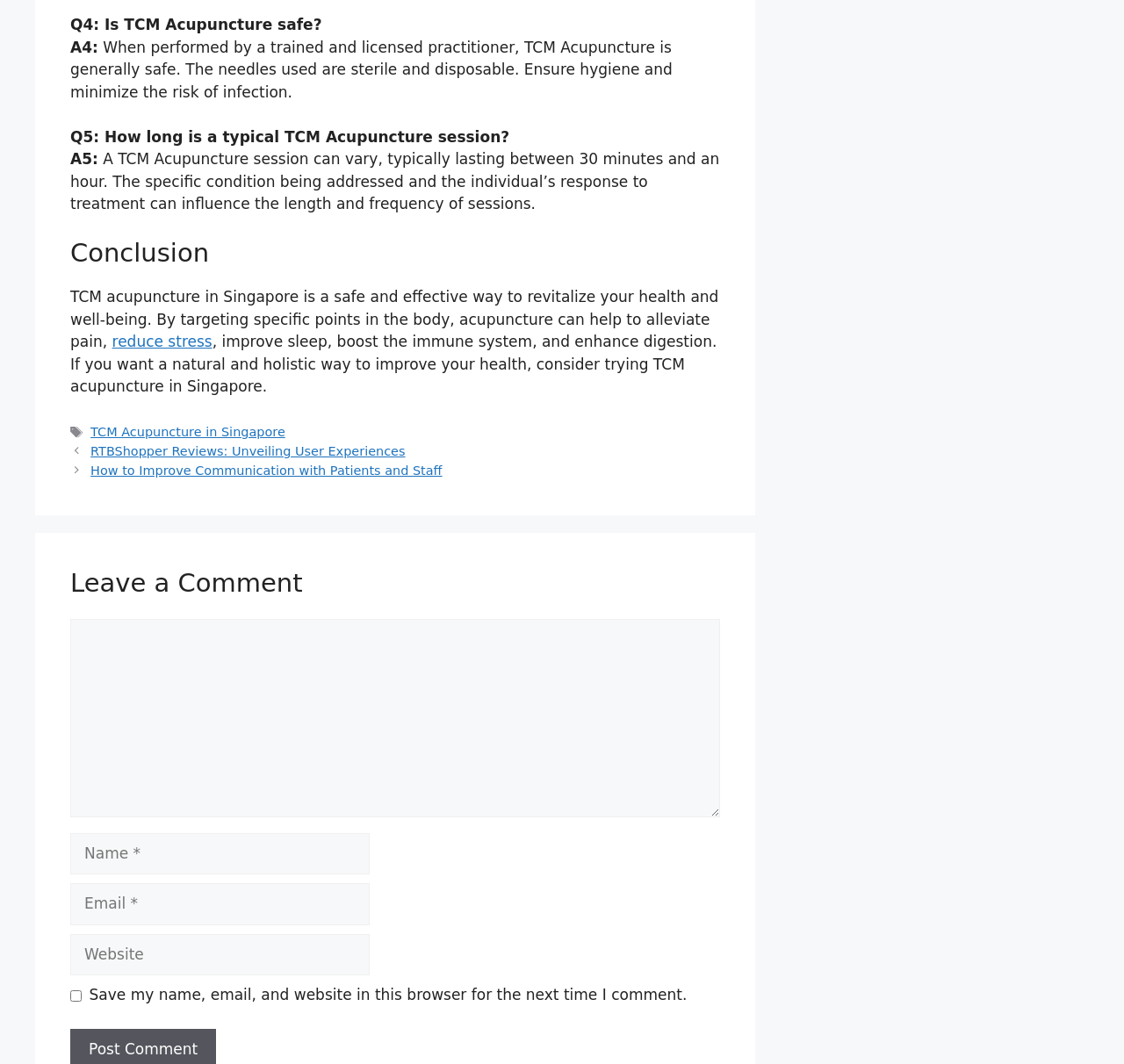Determine the coordinates of the bounding box that should be clicked to complete the instruction: "Click the link to read about TCM Acupuncture in Singapore". The coordinates should be represented by four float numbers between 0 and 1: [left, top, right, bottom].

[0.081, 0.4, 0.254, 0.413]